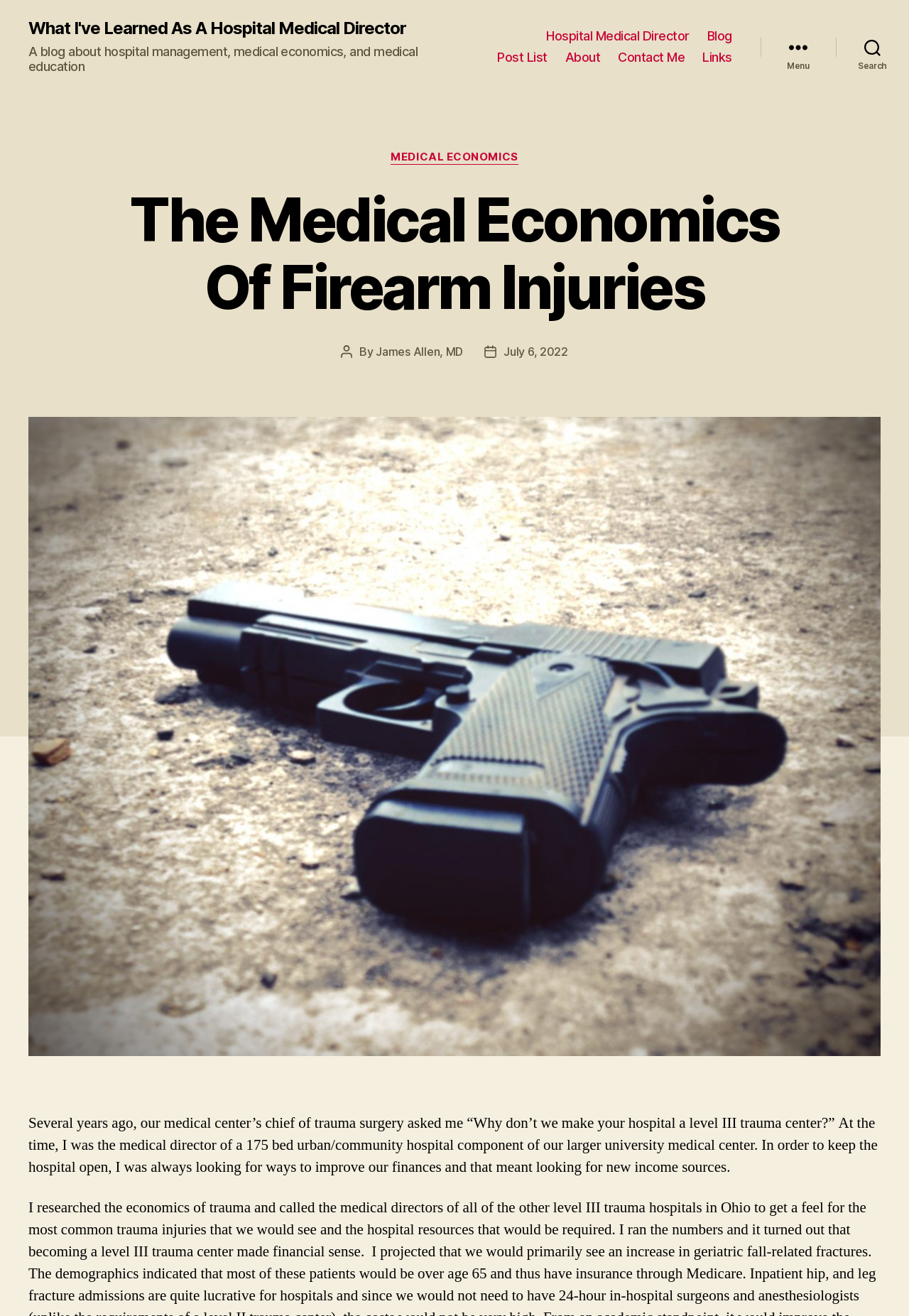Please determine the bounding box coordinates of the area that needs to be clicked to complete this task: 'Open the 'Menu''. The coordinates must be four float numbers between 0 and 1, formatted as [left, top, right, bottom].

[0.837, 0.024, 0.92, 0.047]